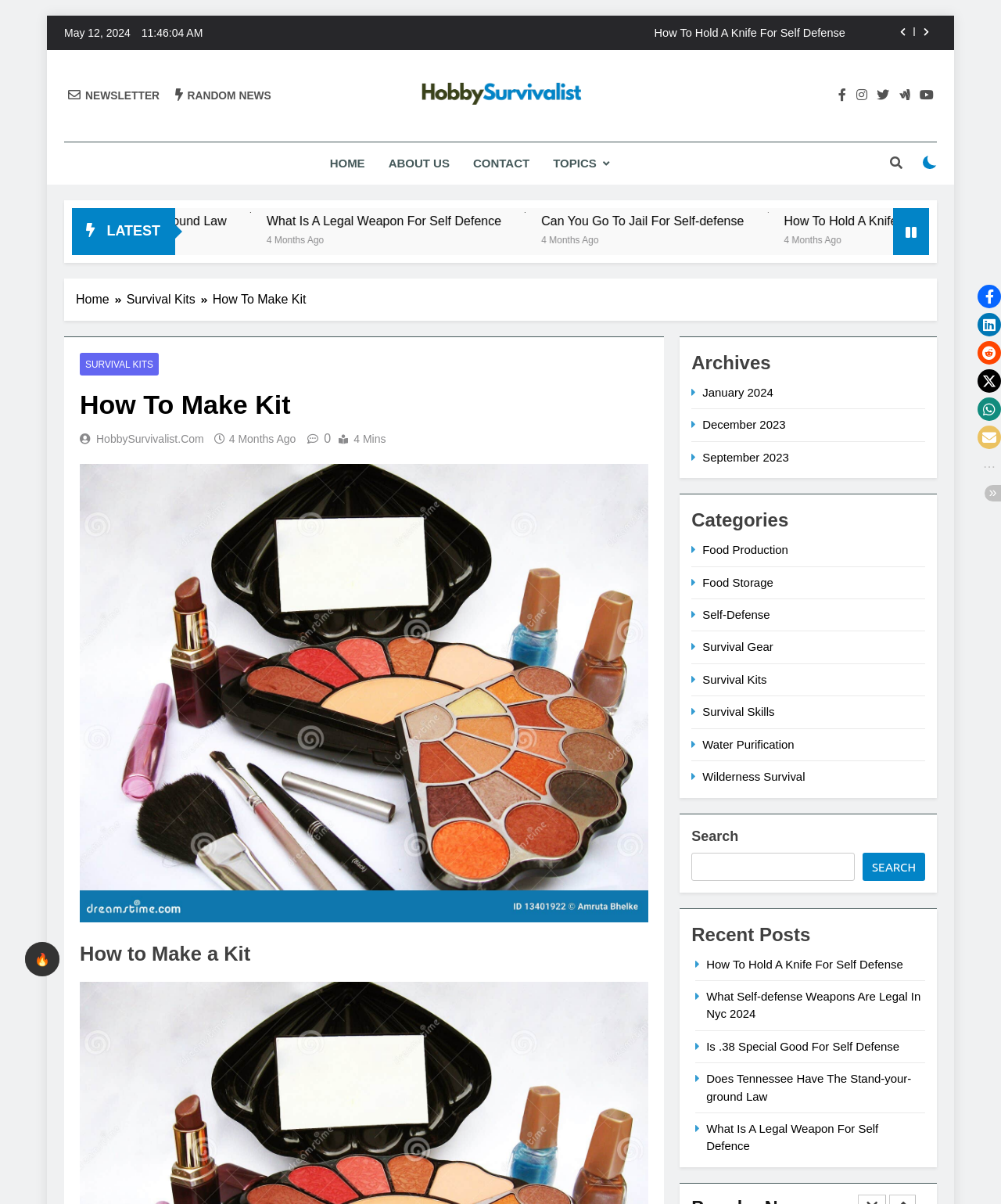Show the bounding box coordinates for the element that needs to be clicked to execute the following instruction: "Go to HobbySurvivalist.com homepage". Provide the coordinates in the form of four float numbers between 0 and 1, i.e., [left, top, right, bottom].

[0.41, 0.068, 0.59, 0.092]